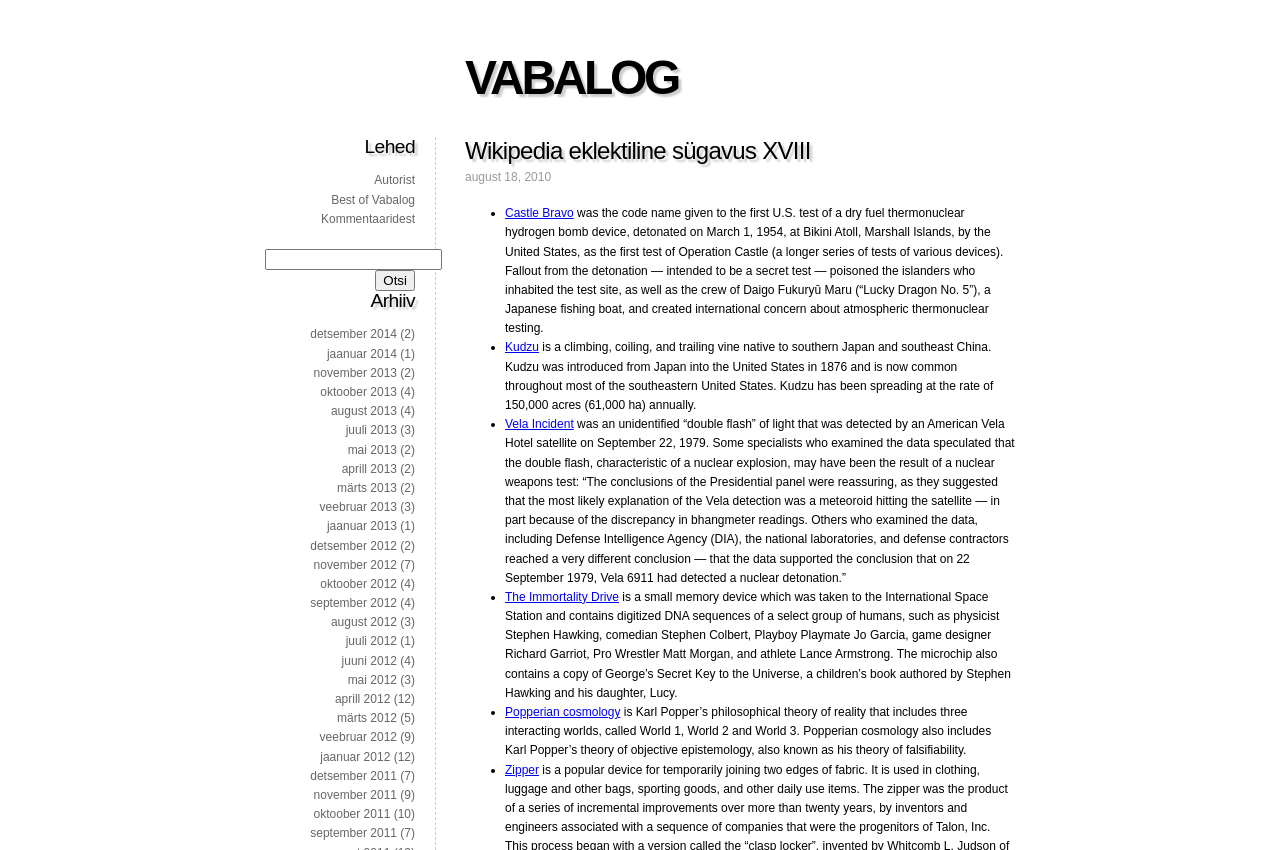Locate the bounding box coordinates of the clickable area needed to fulfill the instruction: "View August 2010 archive".

[0.363, 0.2, 0.431, 0.217]